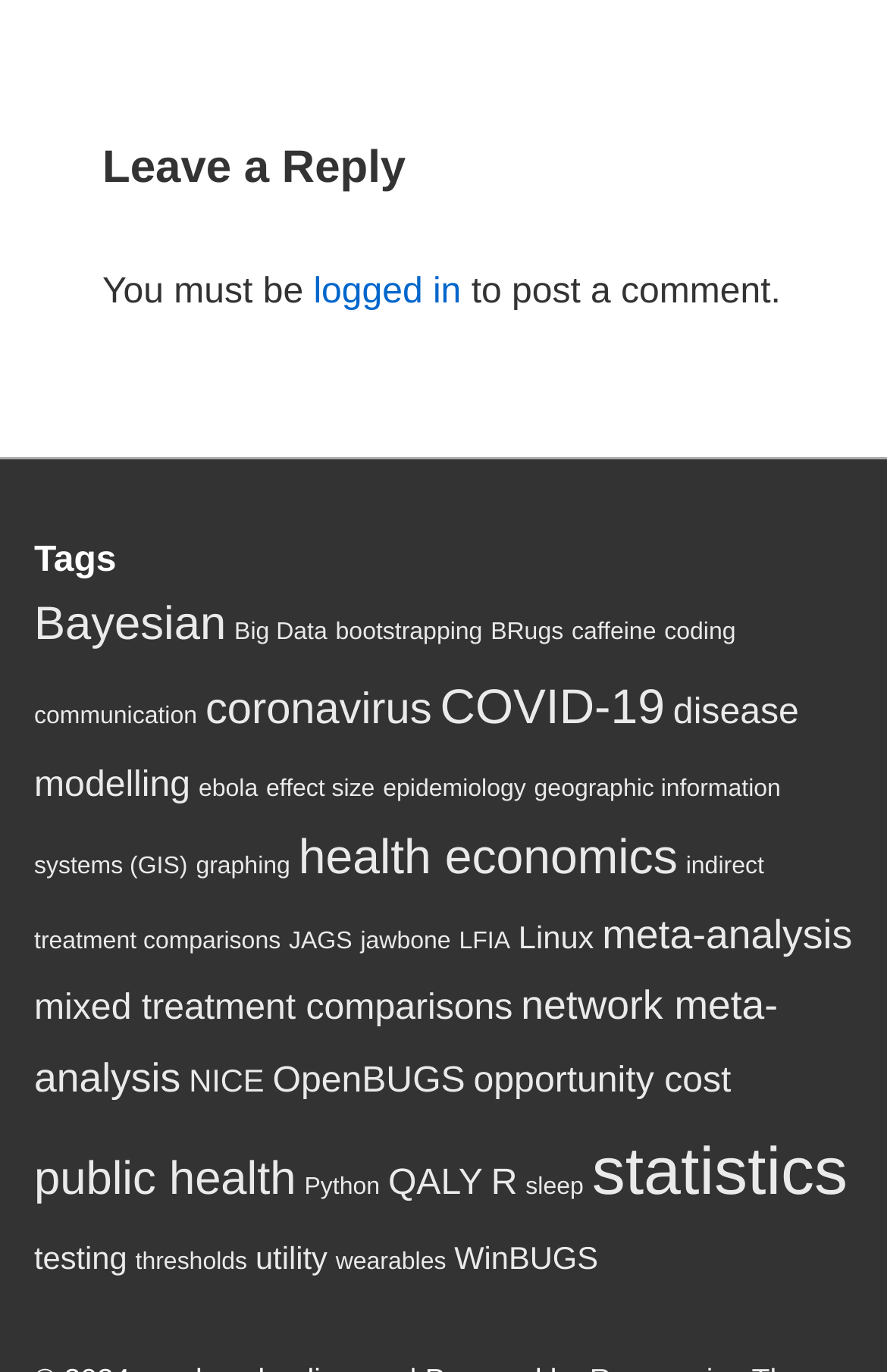Based on the element description geographic information systems (GIS), identify the bounding box coordinates for the UI element. The coordinates should be in the format (top-left x, top-left y, bottom-right x, bottom-right y) and within the 0 to 1 range.

[0.038, 0.564, 0.88, 0.641]